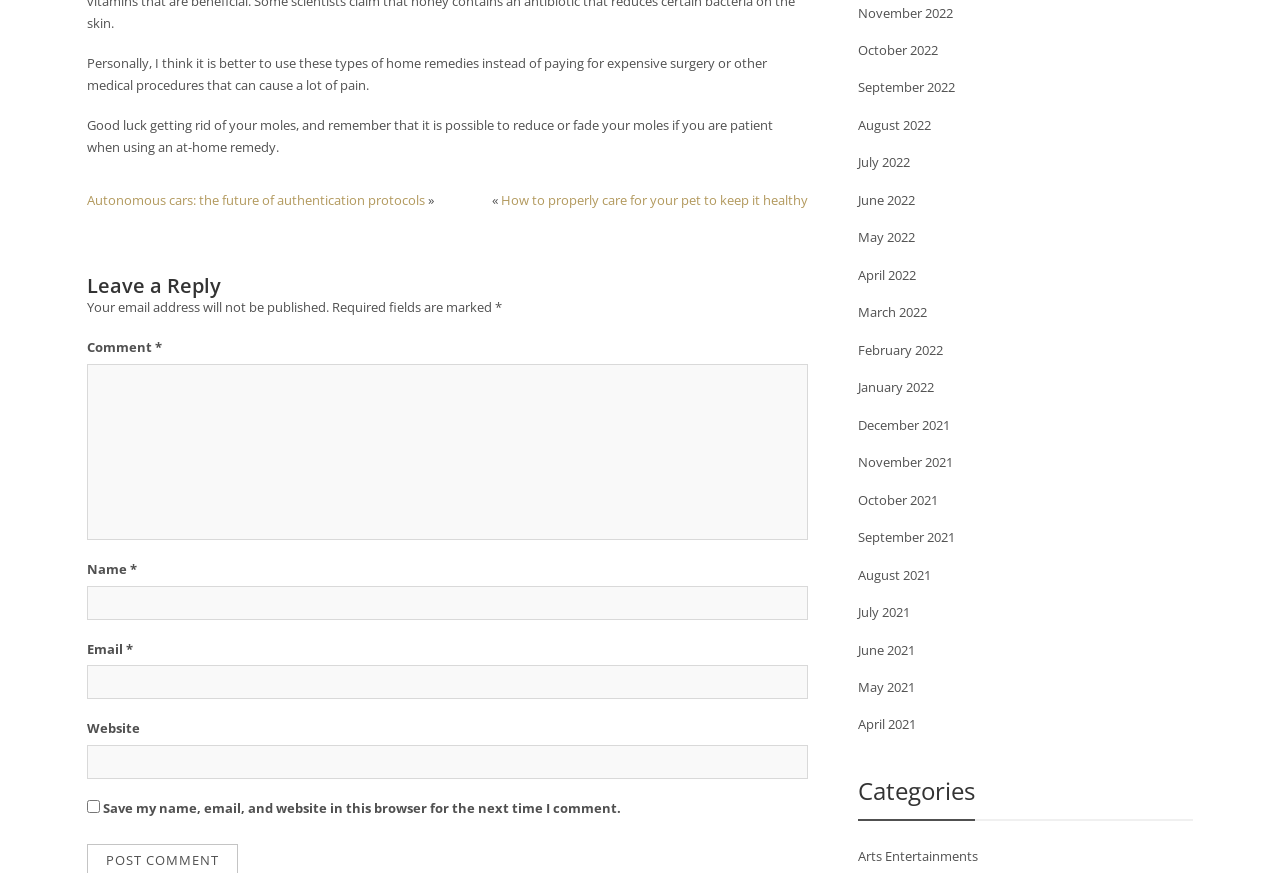Specify the bounding box coordinates for the region that must be clicked to perform the given instruction: "Leave a comment".

[0.068, 0.315, 0.631, 0.34]